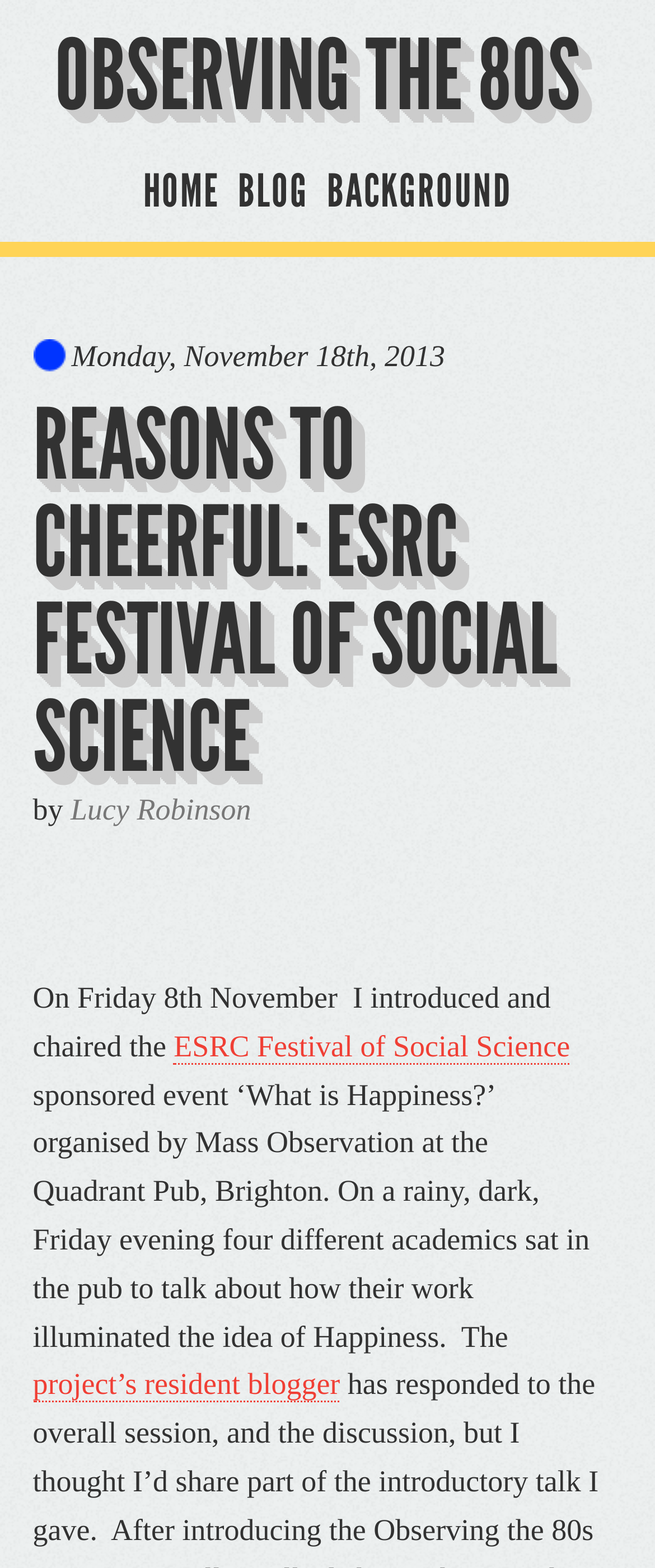Who introduced and chaired the event?
Answer the question with detailed information derived from the image.

I found the name of the person who introduced and chaired the event by looking at the link element with the content 'Lucy Robinson' which is located below the heading 'REASONS TO CHEERFUL: ESRC FESTIVAL OF SOCIAL SCIENCE'.